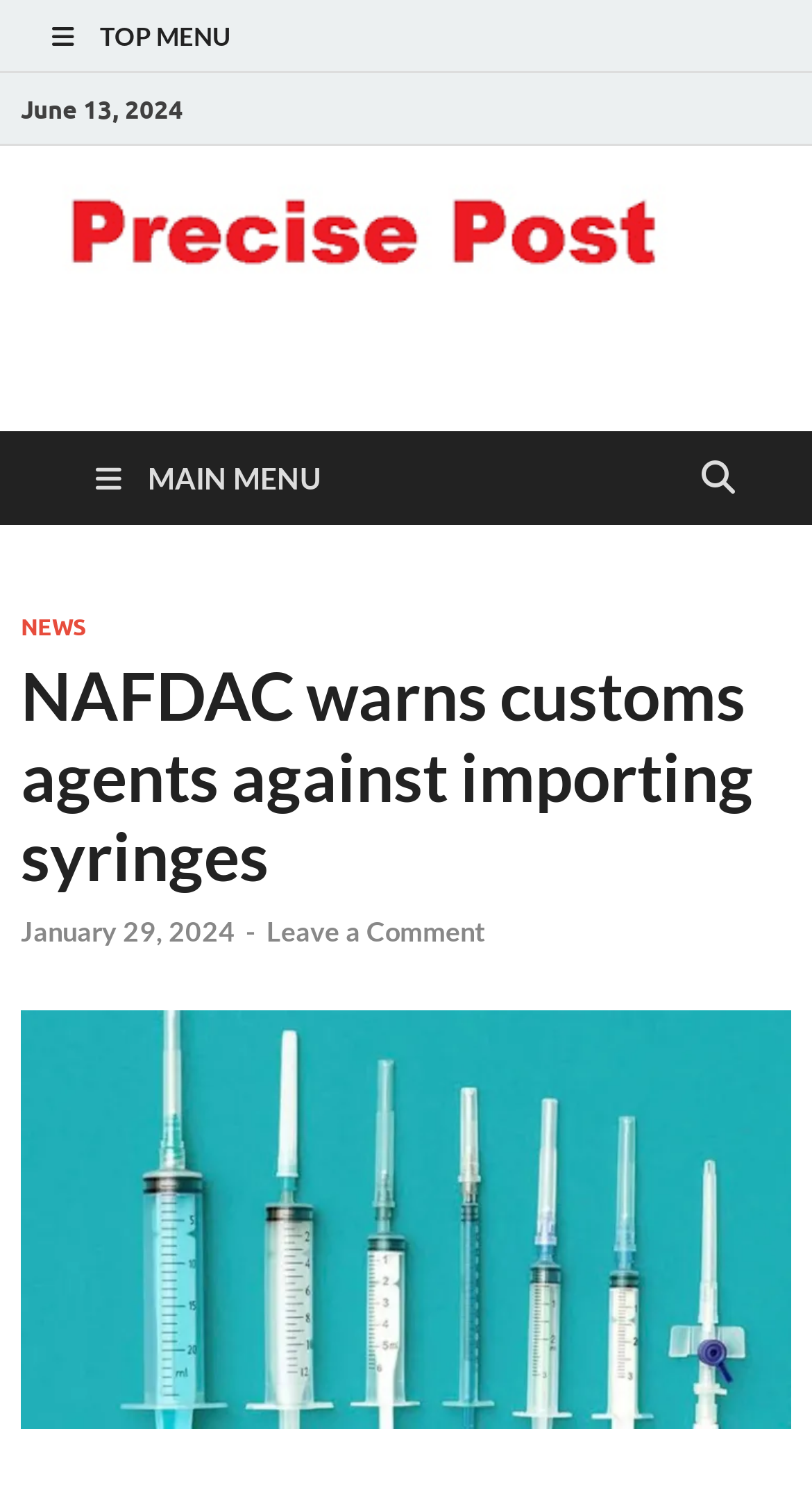Show the bounding box coordinates of the region that should be clicked to follow the instruction: "Visit the Precise Post homepage."

[0.026, 0.216, 0.974, 0.242]